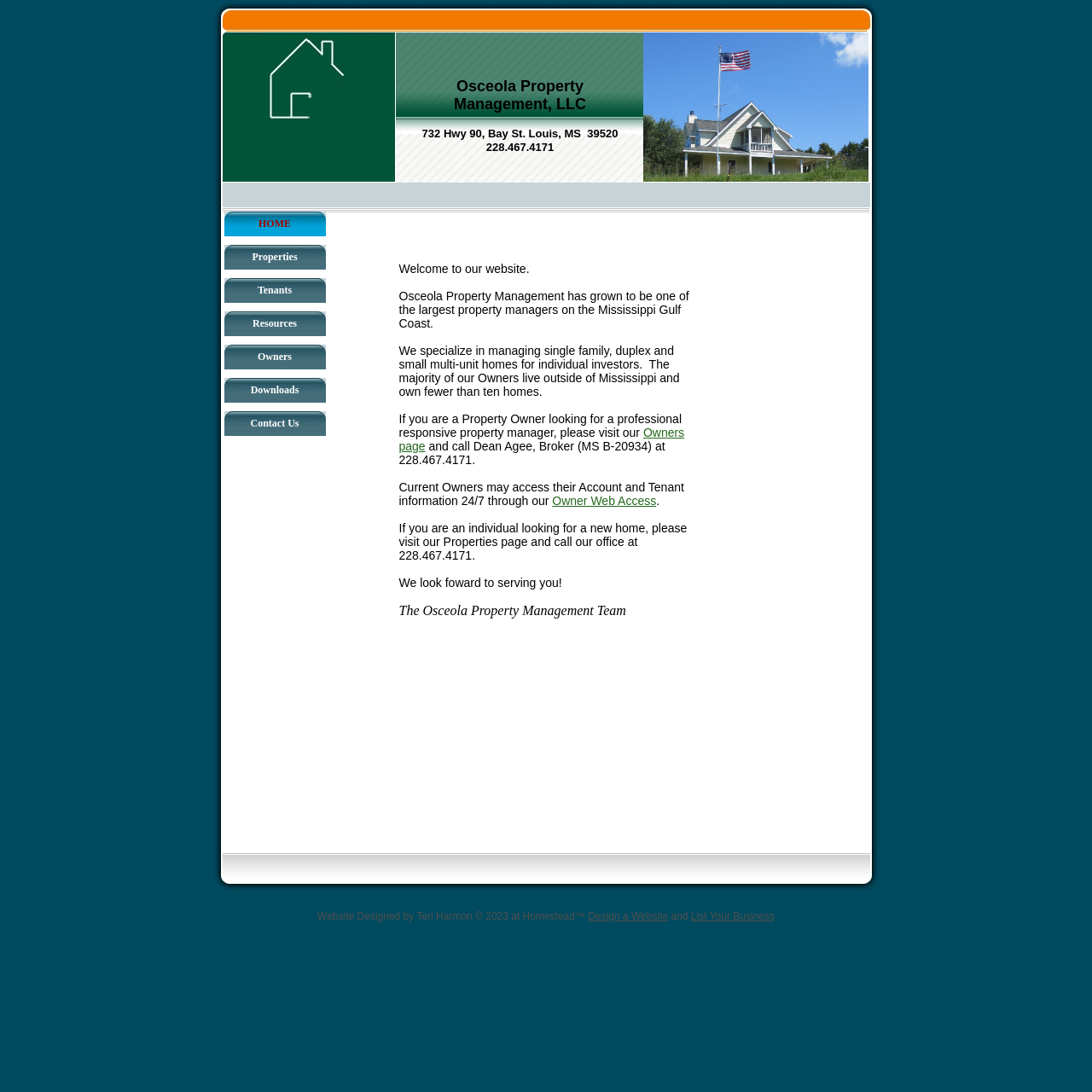What type of properties does the company manage?
Please provide a single word or phrase in response based on the screenshot.

single family, duplex and small multi-unit homes